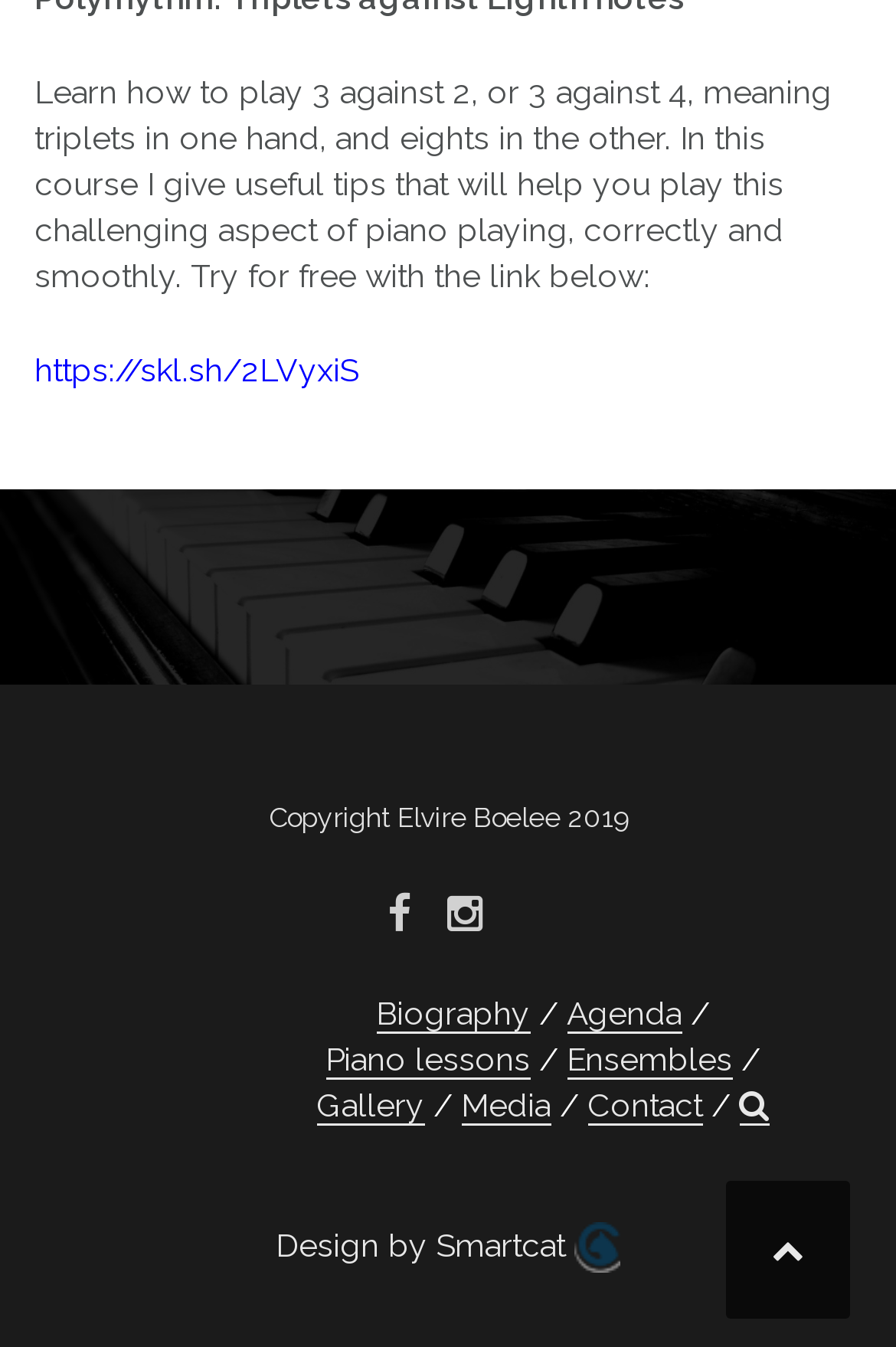Indicate the bounding box coordinates of the element that needs to be clicked to satisfy the following instruction: "Click the link to learn piano lessons". The coordinates should be four float numbers between 0 and 1, i.e., [left, top, right, bottom].

[0.038, 0.261, 0.4, 0.289]